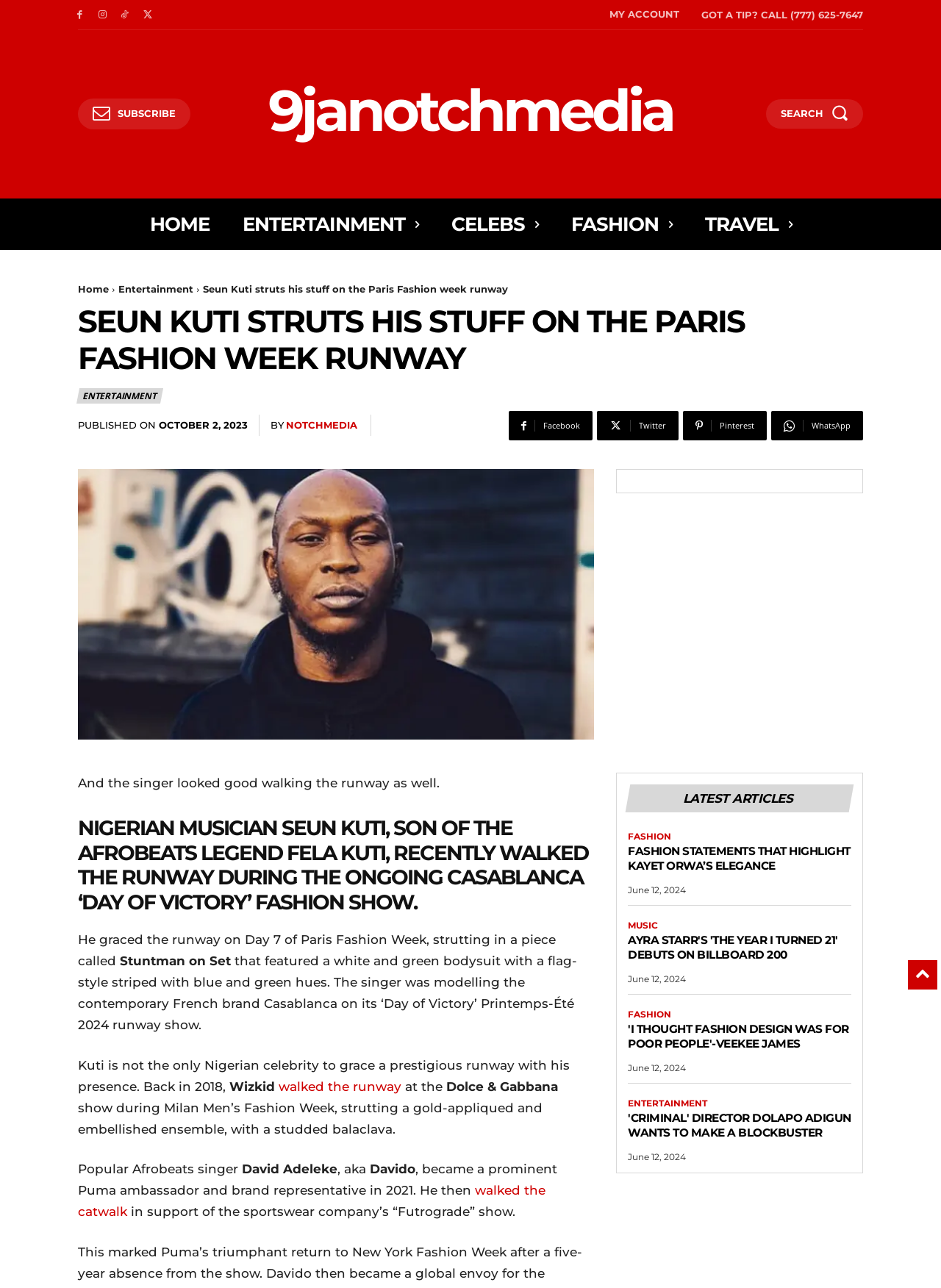Locate the UI element described by walked the catwalk in the provided webpage screenshot. Return the bounding box coordinates in the format (top-left x, top-left y, bottom-right x, bottom-right y), ensuring all values are between 0 and 1.

[0.083, 0.919, 0.58, 0.946]